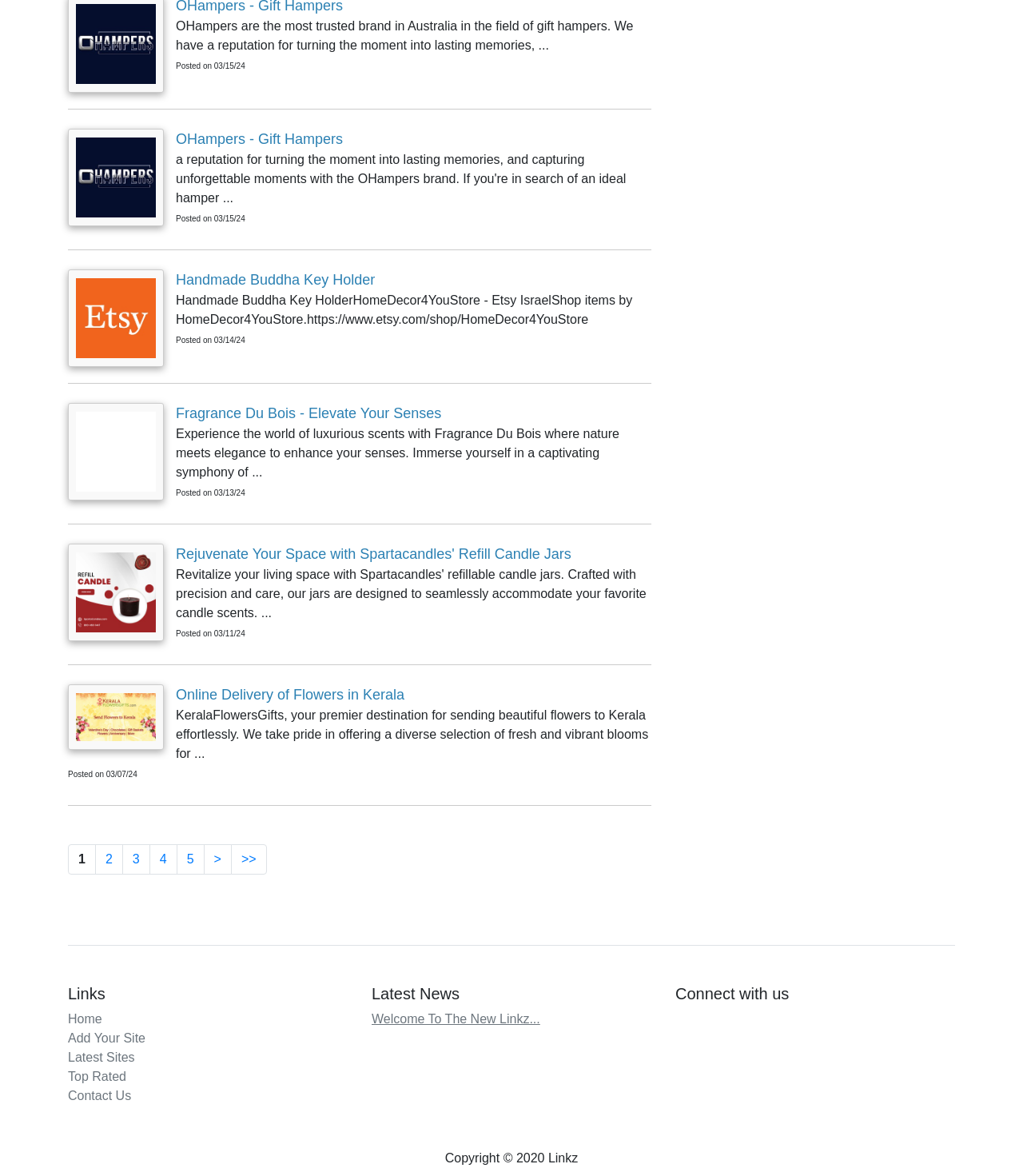What is OHampers known for?
Using the image, elaborate on the answer with as much detail as possible.

According to the webpage, OHampers is the most trusted brand in Australia in the field of gift hampers, indicating that they are known for their gift hampers.